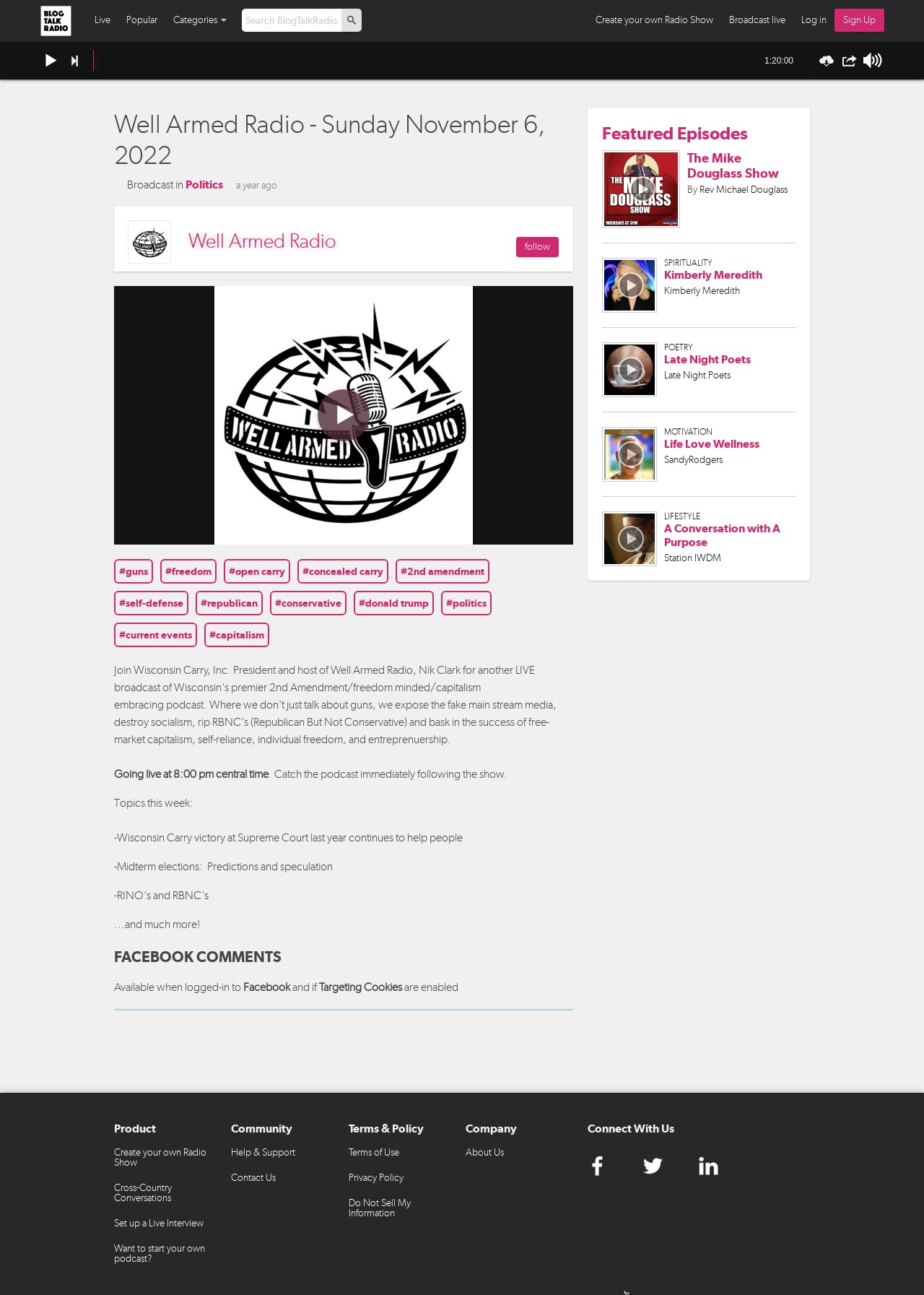Determine the bounding box coordinates for the area you should click to complete the following instruction: "Follow Well Armed Radio".

[0.559, 0.183, 0.605, 0.199]